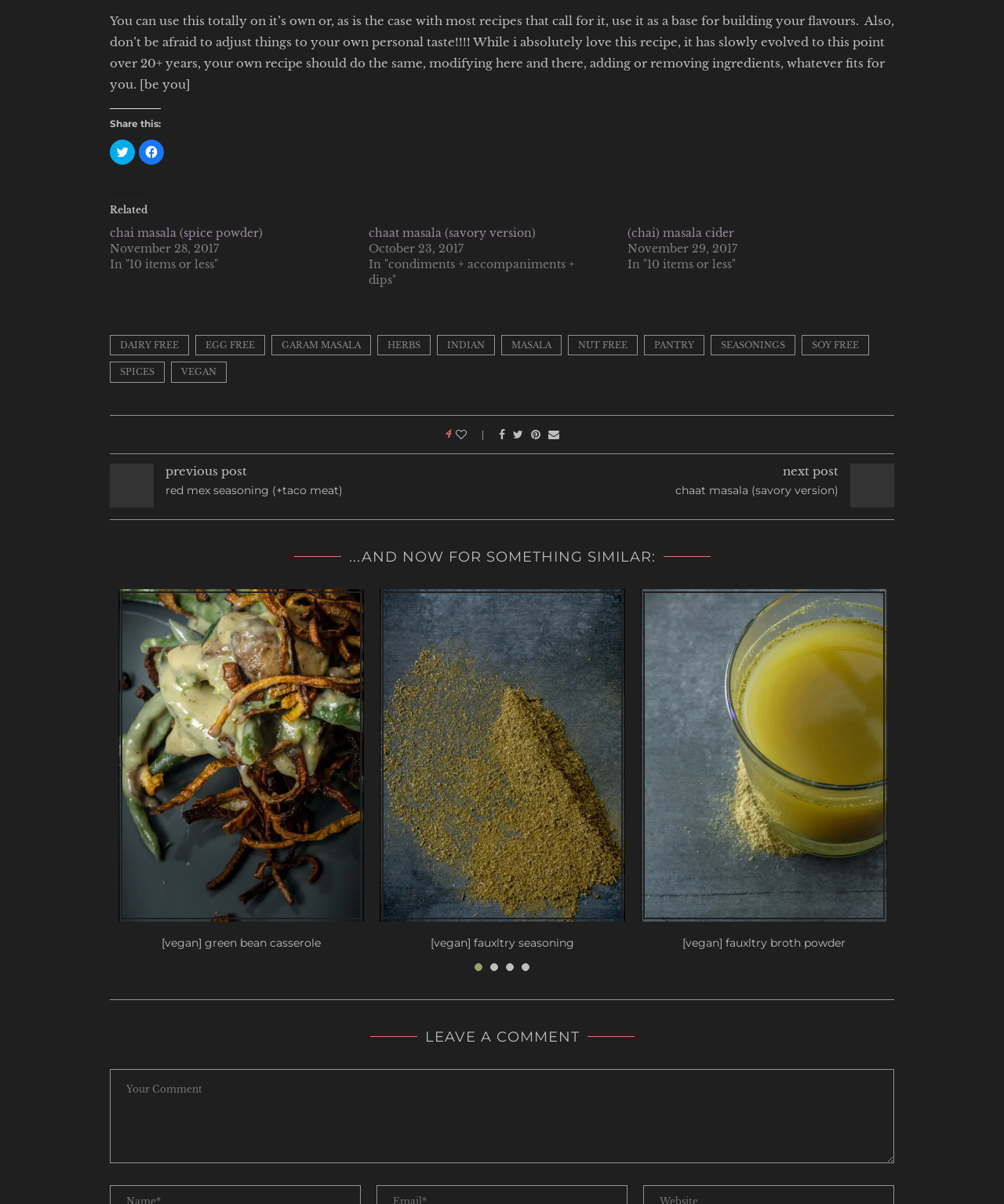What is the category of the 'red mex seasoning' link?
Answer the question with detailed information derived from the image.

The 'red mex seasoning' link is categorized under 'Pantry', as indicated by the link's text and its placement among other links with similar categories such as 'DAIRY FREE', 'EGG FREE', and 'SPICES'.